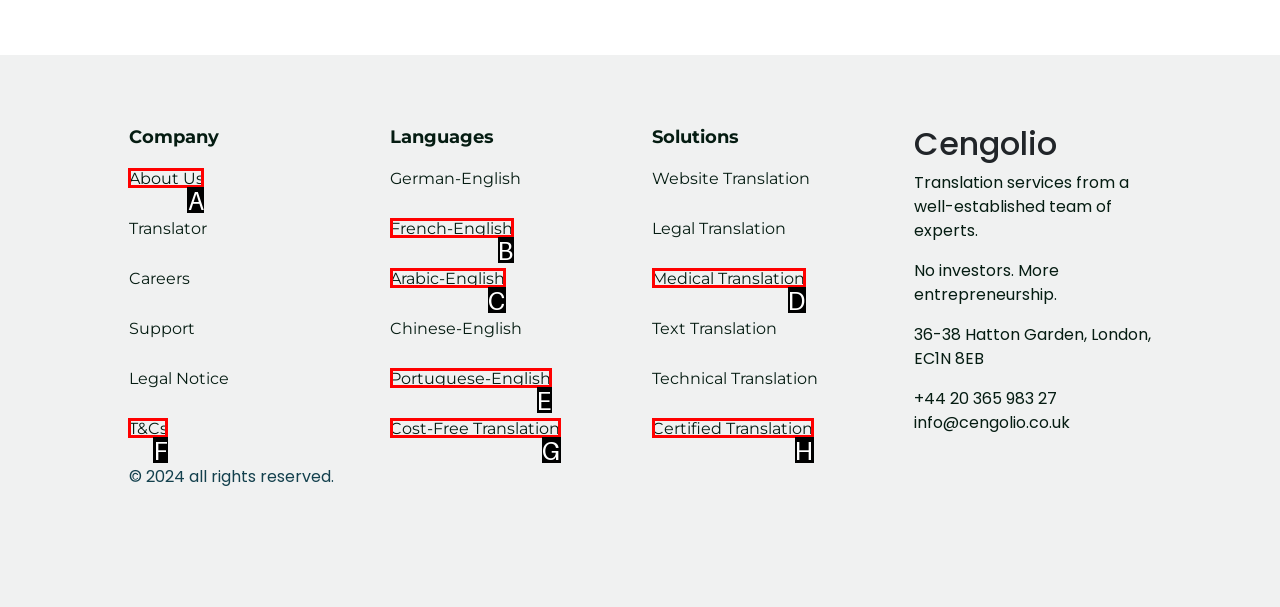Select the letter of the element you need to click to complete this task: view project galleries
Answer using the letter from the specified choices.

None